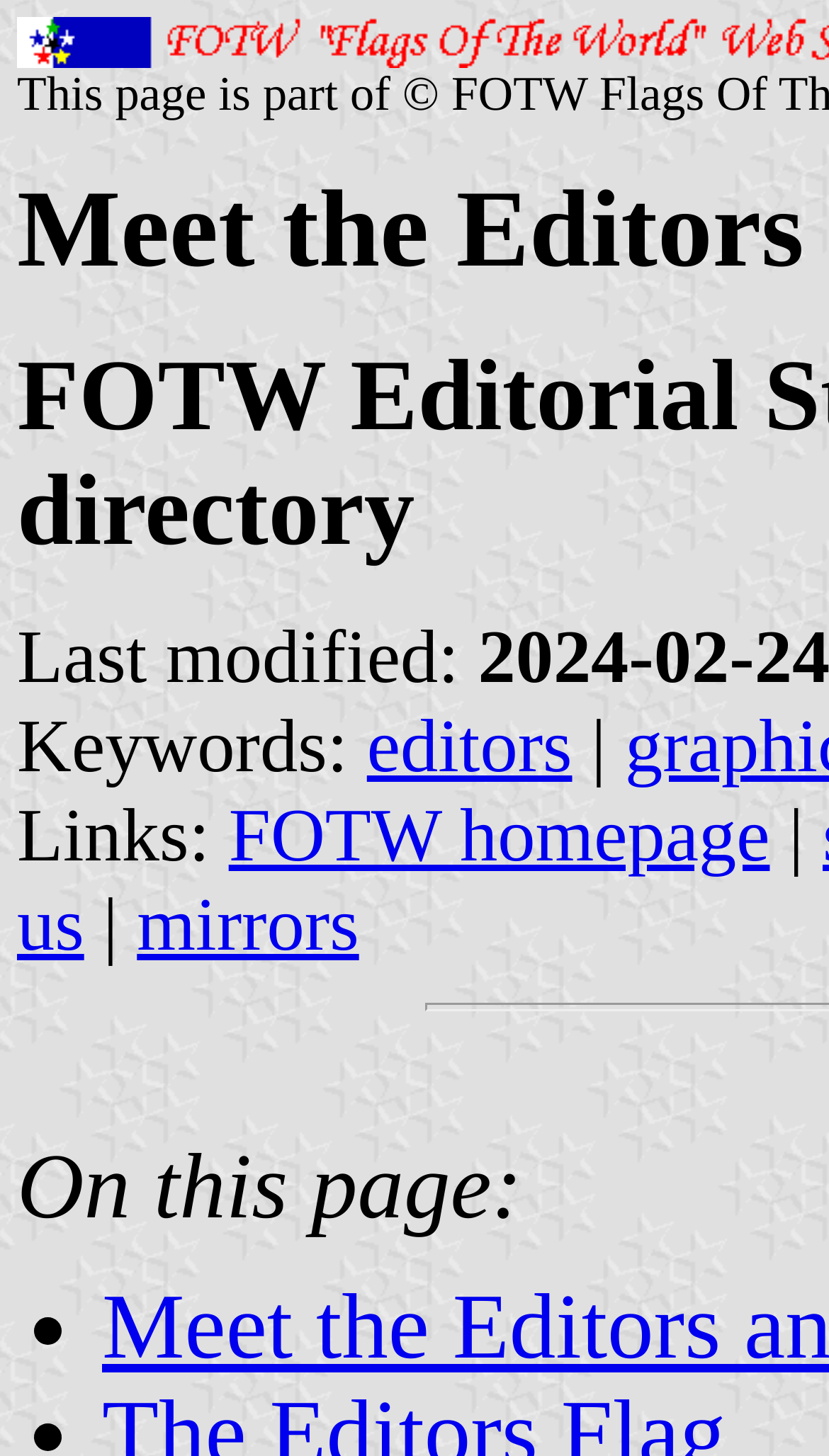Please provide a comprehensive answer to the question below using the information from the image: What are the keywords related to?

The webpage has a section 'Keywords:' followed by a link 'editors', suggesting that the keywords are related to editors.